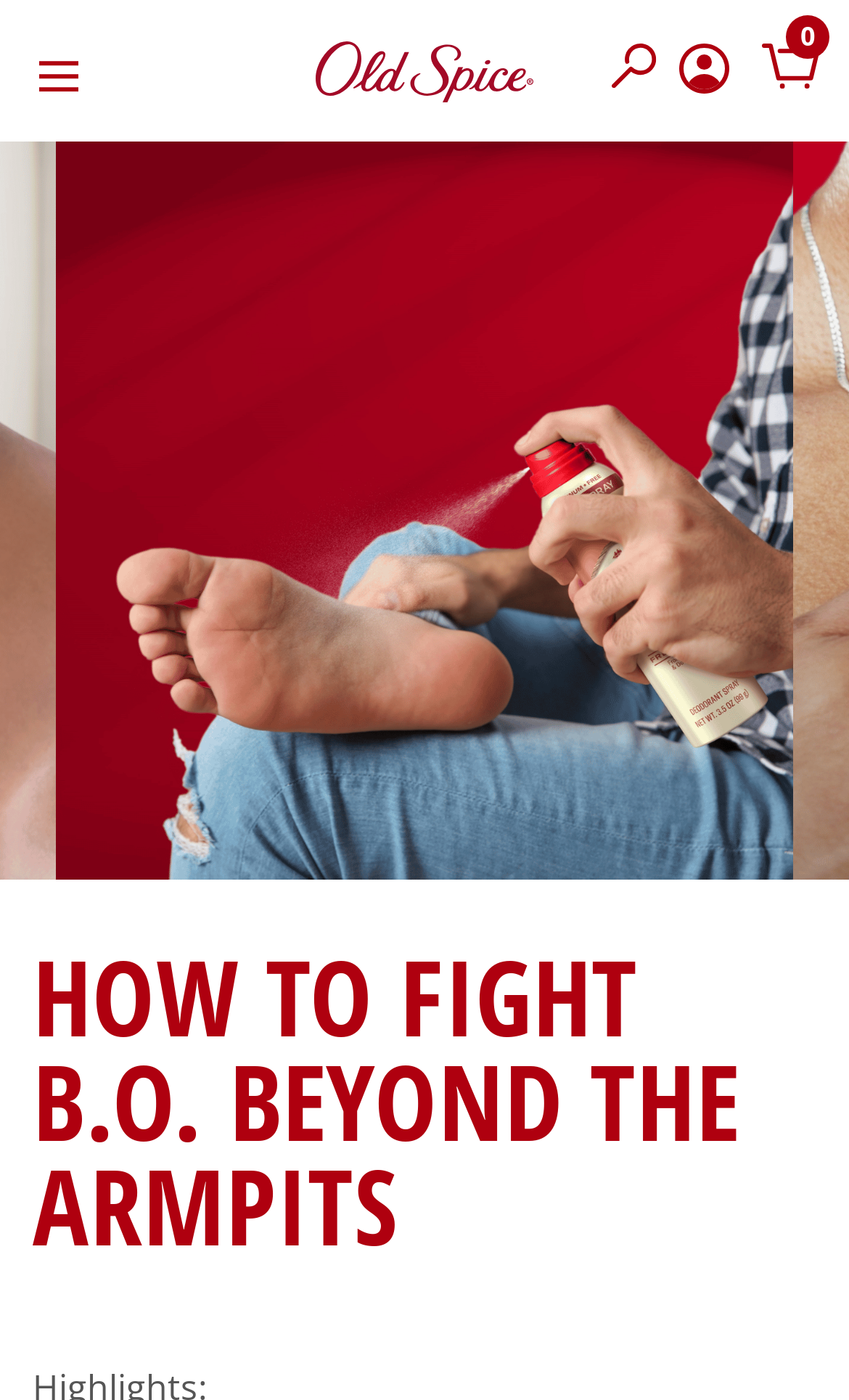Provide your answer in one word or a succinct phrase for the question: 
What is the shape of the icon next to 'Cart'?

Shopping Cart